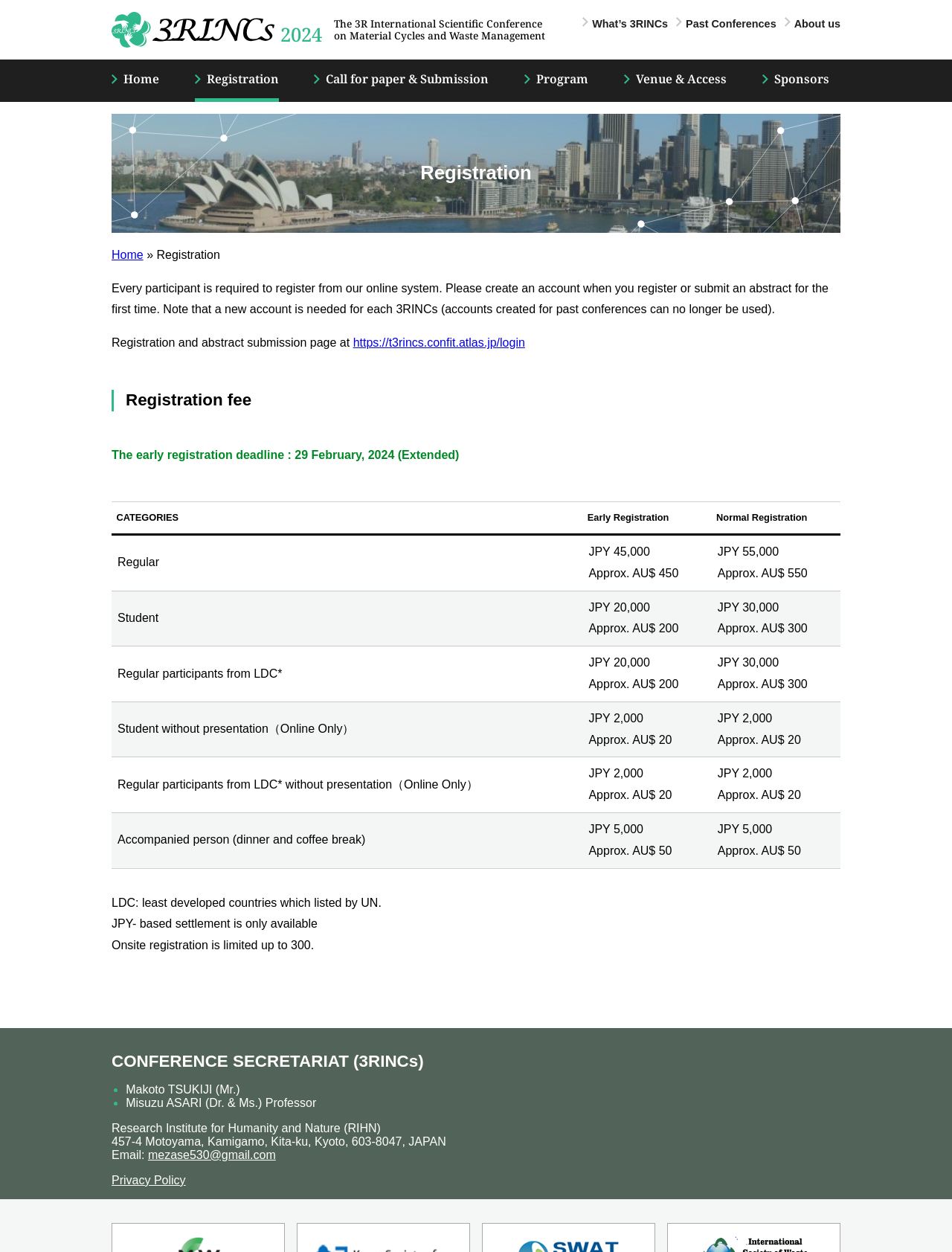What is the email address for inquiries?
Please provide a comprehensive answer to the question based on the webpage screenshot.

The email address for inquiries can be found at the bottom of the webpage, which is mezase530@gmail.com, as stated in the 'Email:' section.